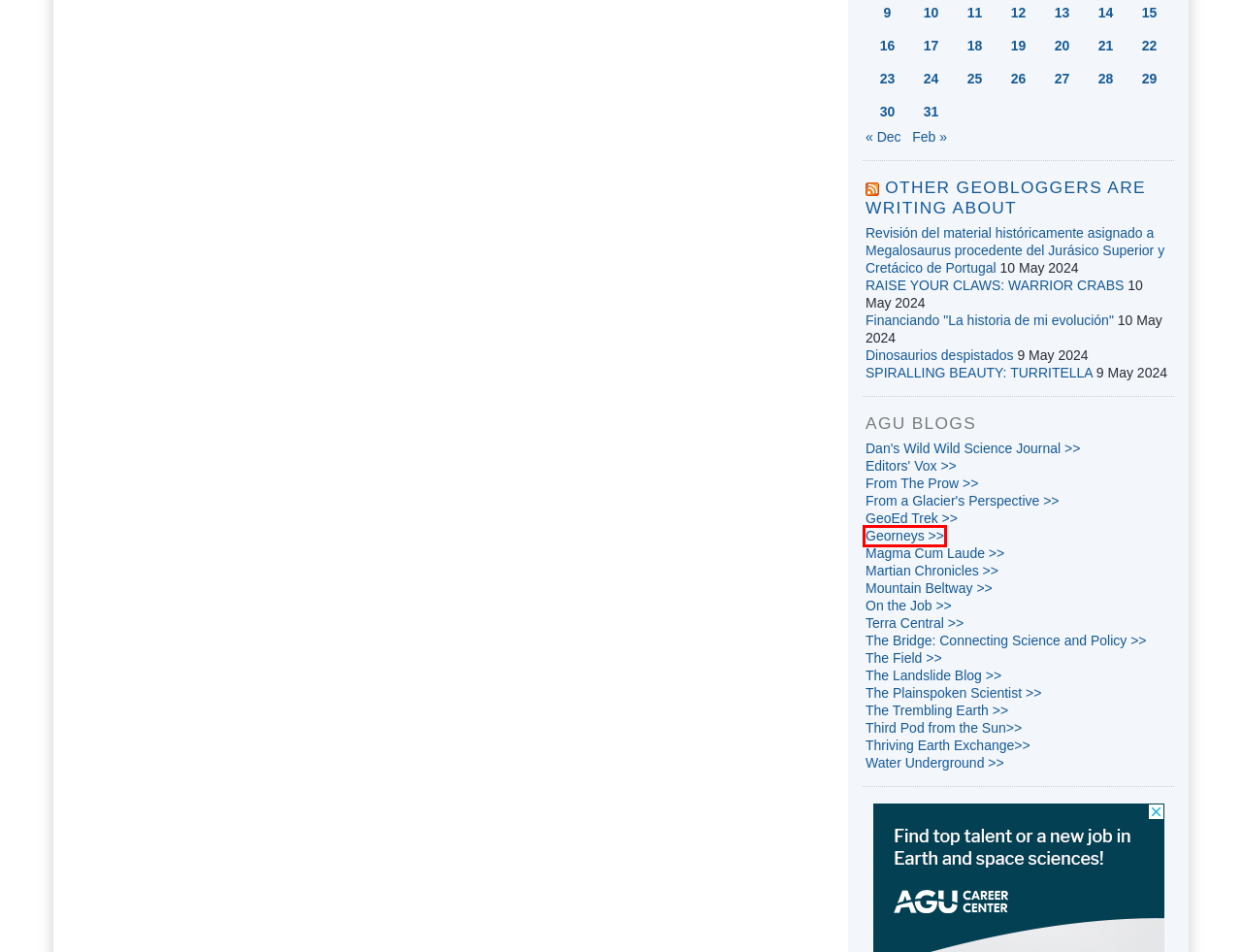Given a webpage screenshot with a UI element marked by a red bounding box, choose the description that best corresponds to the new webpage that will appear after clicking the element. The candidates are:
A. Home - Third Pod from the Sun
B. Geobulletin: News from the Geoblogosphere   [2024-05-12 ]
C. The Plainspoken Scientist - AGU Blogosphere
D. Georneys – Geological Musings, Wanderings, and Adventures
E. Terra Central - AGU Blogosphere
F. Editors’ Vox - Eos
G. The Landslide Blog - AGU Blogosphere
H. Magma Cum Laude - AGU Blogosphere

D